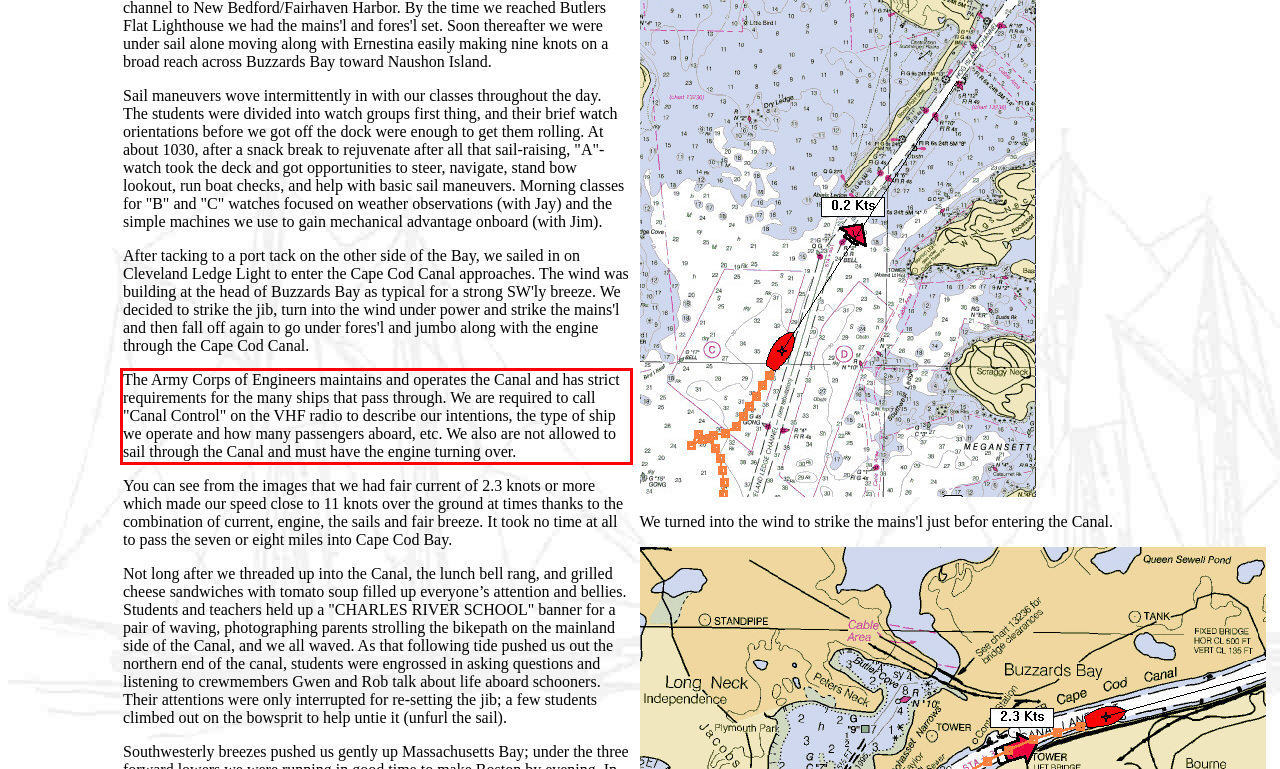Given a screenshot of a webpage containing a red rectangle bounding box, extract and provide the text content found within the red bounding box.

The Army Corps of Engineers maintains and operates the Canal and has strict requirements for the many ships that pass through. We are required to call "Canal Control" on the VHF radio to describe our intentions, the type of ship we operate and how many passengers aboard, etc. We also are not allowed to sail through the Canal and must have the engine turning over.